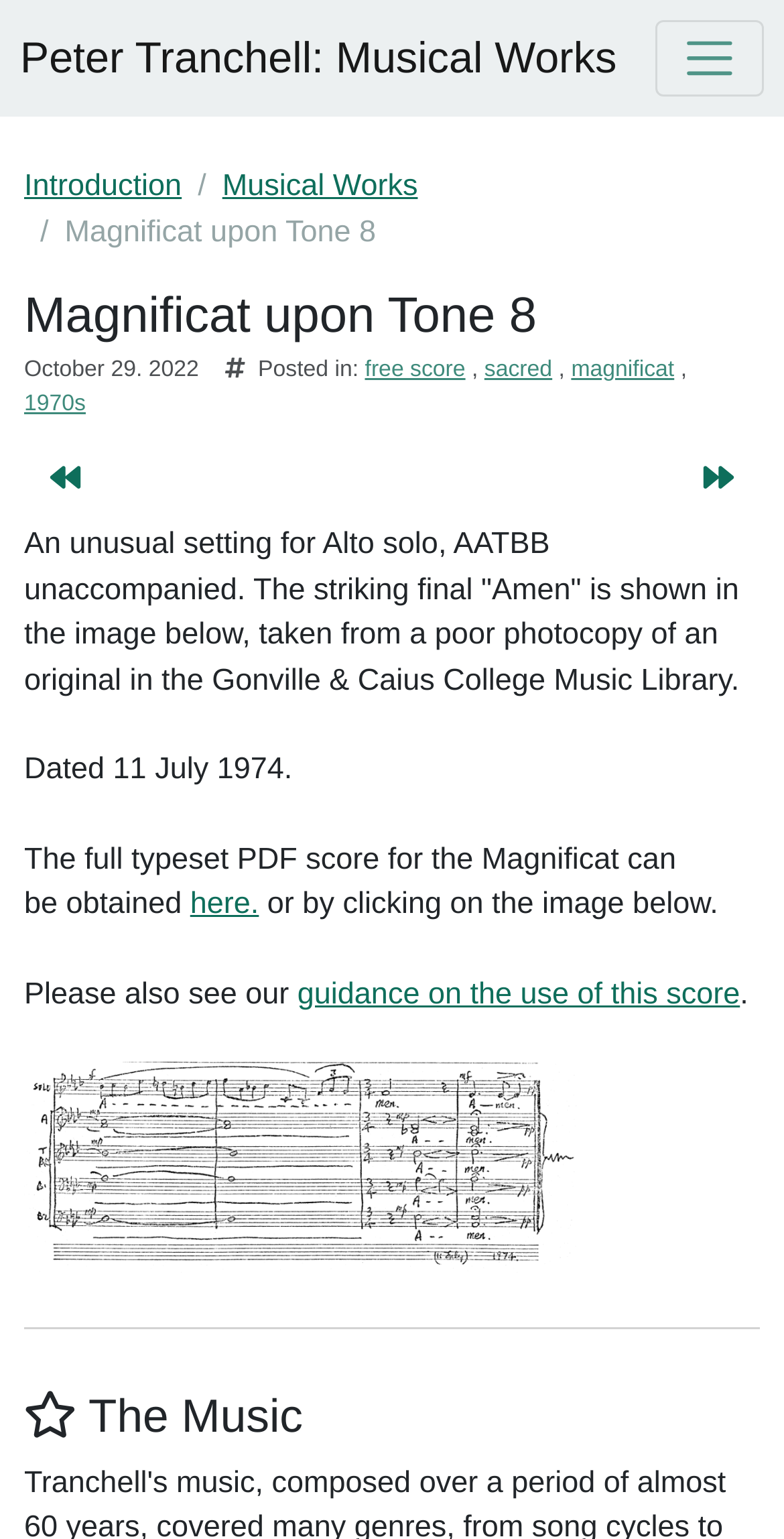Predict the bounding box coordinates of the area that should be clicked to accomplish the following instruction: "Read customer reviews". The bounding box coordinates should consist of four float numbers between 0 and 1, i.e., [left, top, right, bottom].

None